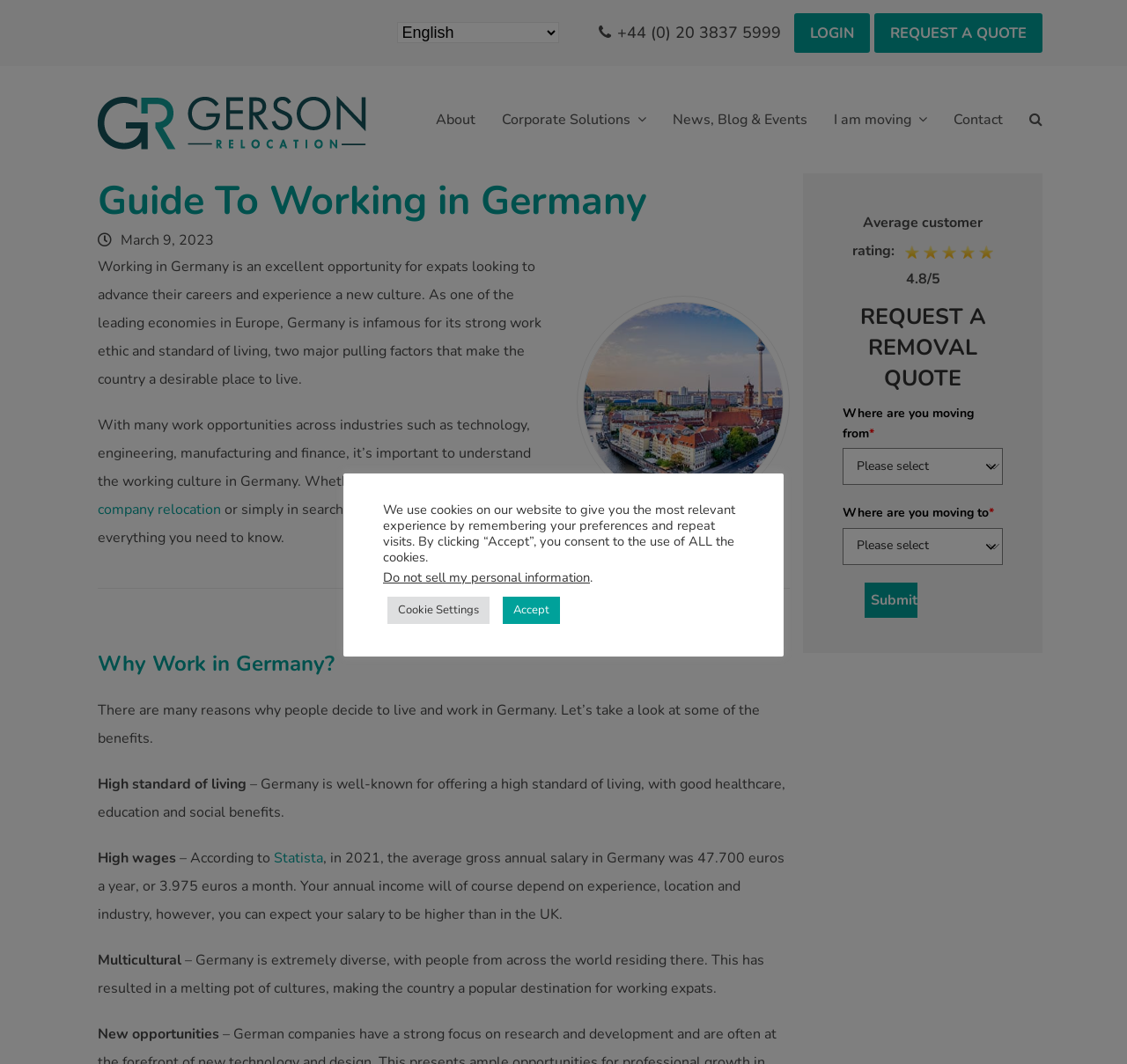Show me the bounding box coordinates of the clickable region to achieve the task as per the instruction: "Log in".

[0.705, 0.012, 0.772, 0.05]